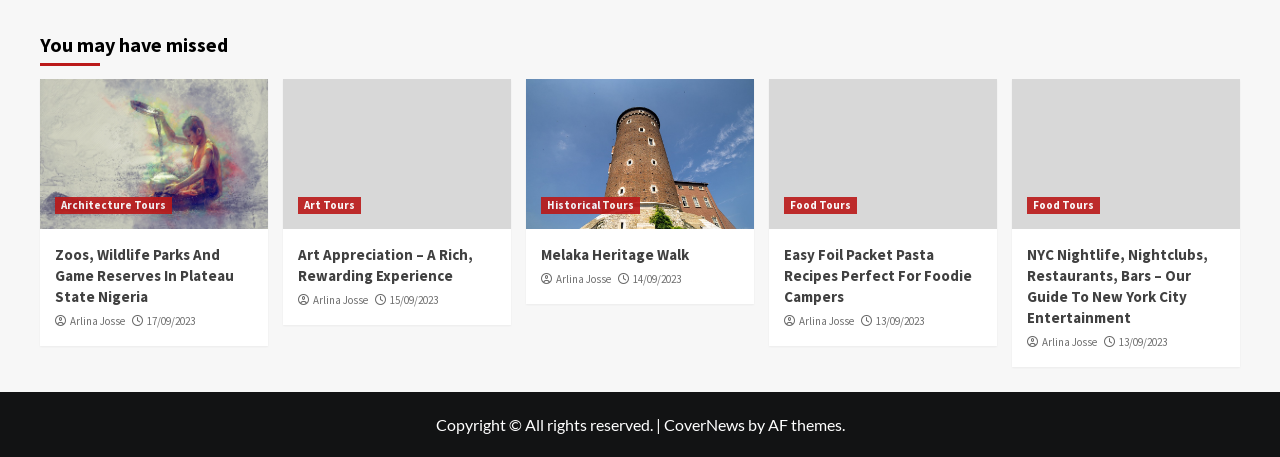What is the date of the article 'NYC Nightlife, Nightclubs, Restaurants, Bars – Our Guide To New York City Entertainment'?
Answer the question with as much detail as you can, using the image as a reference.

I found the date of the article 'NYC Nightlife, Nightclubs, Restaurants, Bars – Our Guide To New York City Entertainment' by looking at the link element with the text '13/09/2023' which is located below the figure element containing the image and link to the article.